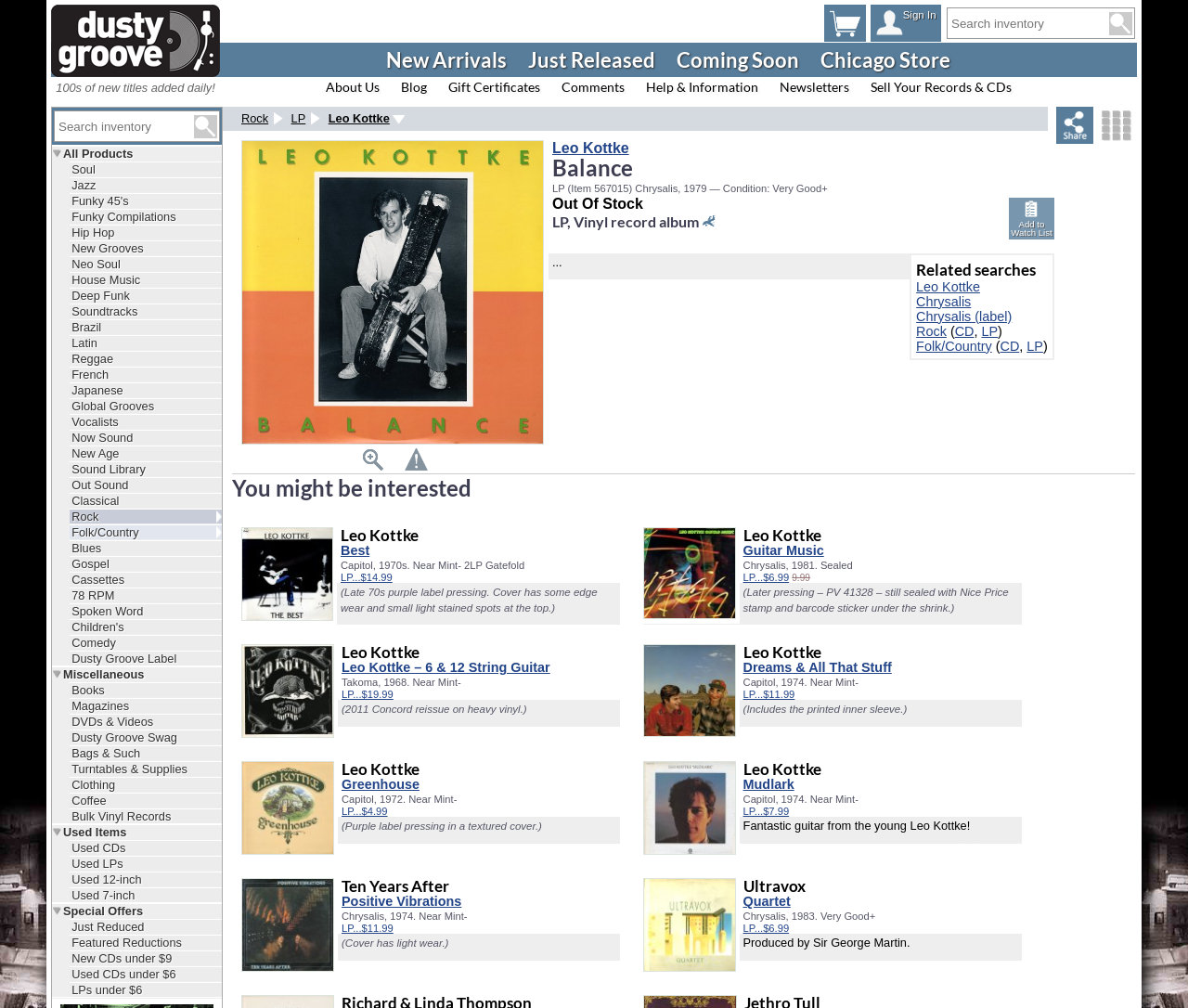Reply to the question with a single word or phrase:
What is the name of the button that allows users to add items to their shopping cart?

Shopping cart